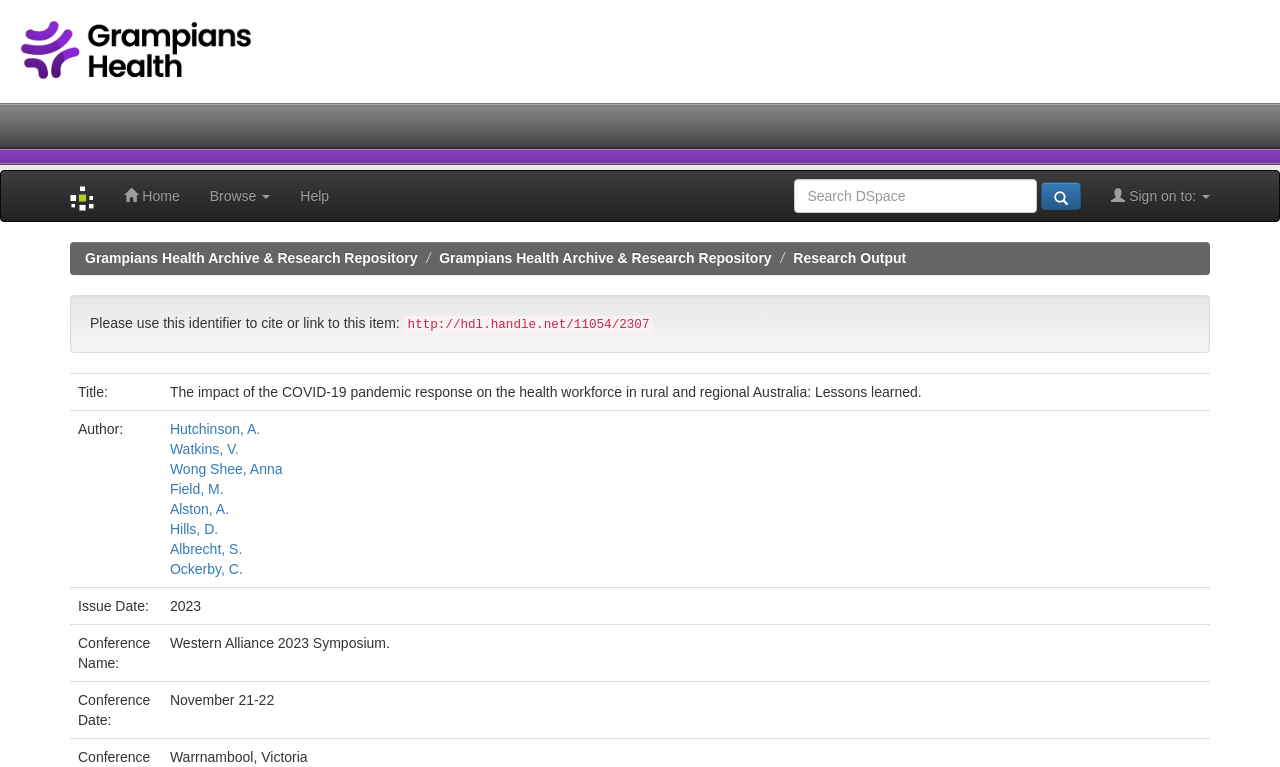Can you find the bounding box coordinates for the element that needs to be clicked to execute this instruction: "Click the Grampians Health Archive logo"? The coordinates should be given as four float numbers between 0 and 1, i.e., [left, top, right, bottom].

[0.0, 0.053, 0.212, 0.074]